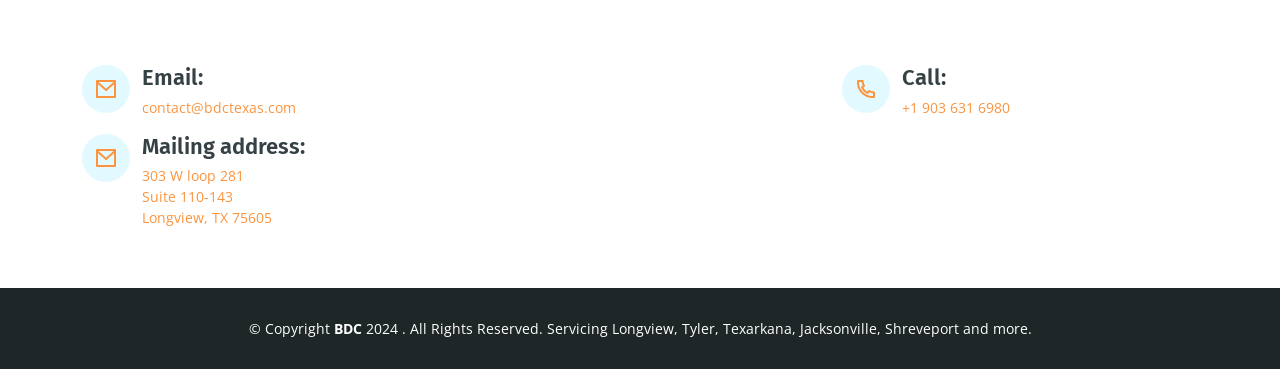Find the bounding box of the element with the following description: "contact@bdctexas.com". The coordinates must be four float numbers between 0 and 1, formatted as [left, top, right, bottom].

[0.111, 0.265, 0.231, 0.316]